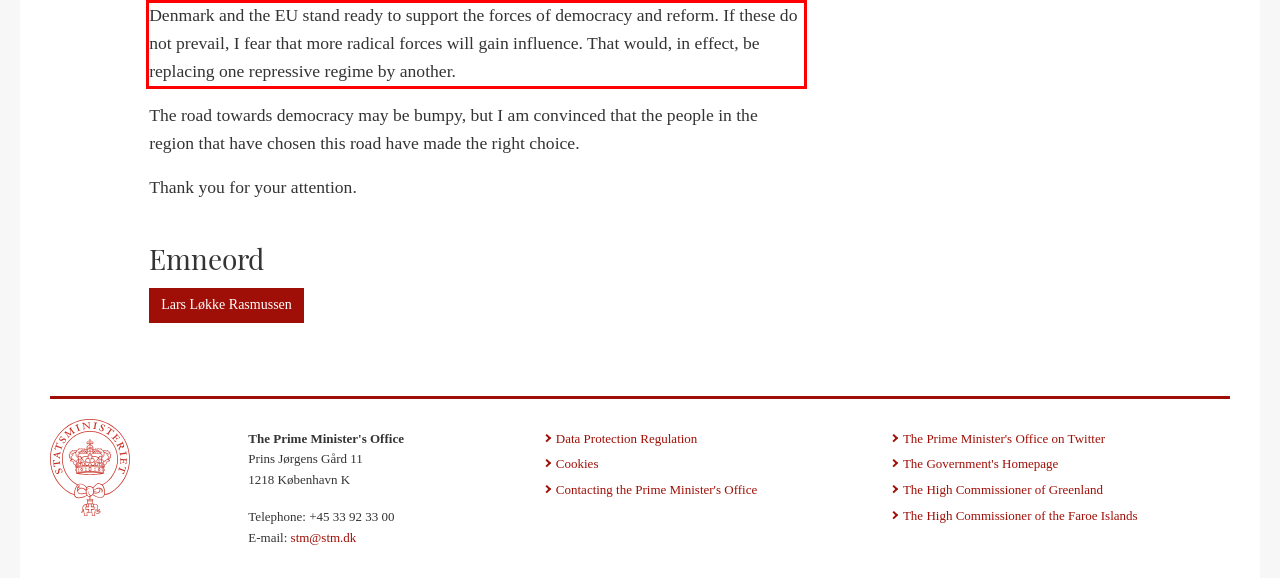Given a screenshot of a webpage containing a red bounding box, perform OCR on the text within this red bounding box and provide the text content.

Denmark and the EU stand ready to support the forces of democracy and reform. If these do not prevail, I fear that more radical forces will gain influence. That would, in effect, be replacing one repressive regime by another.